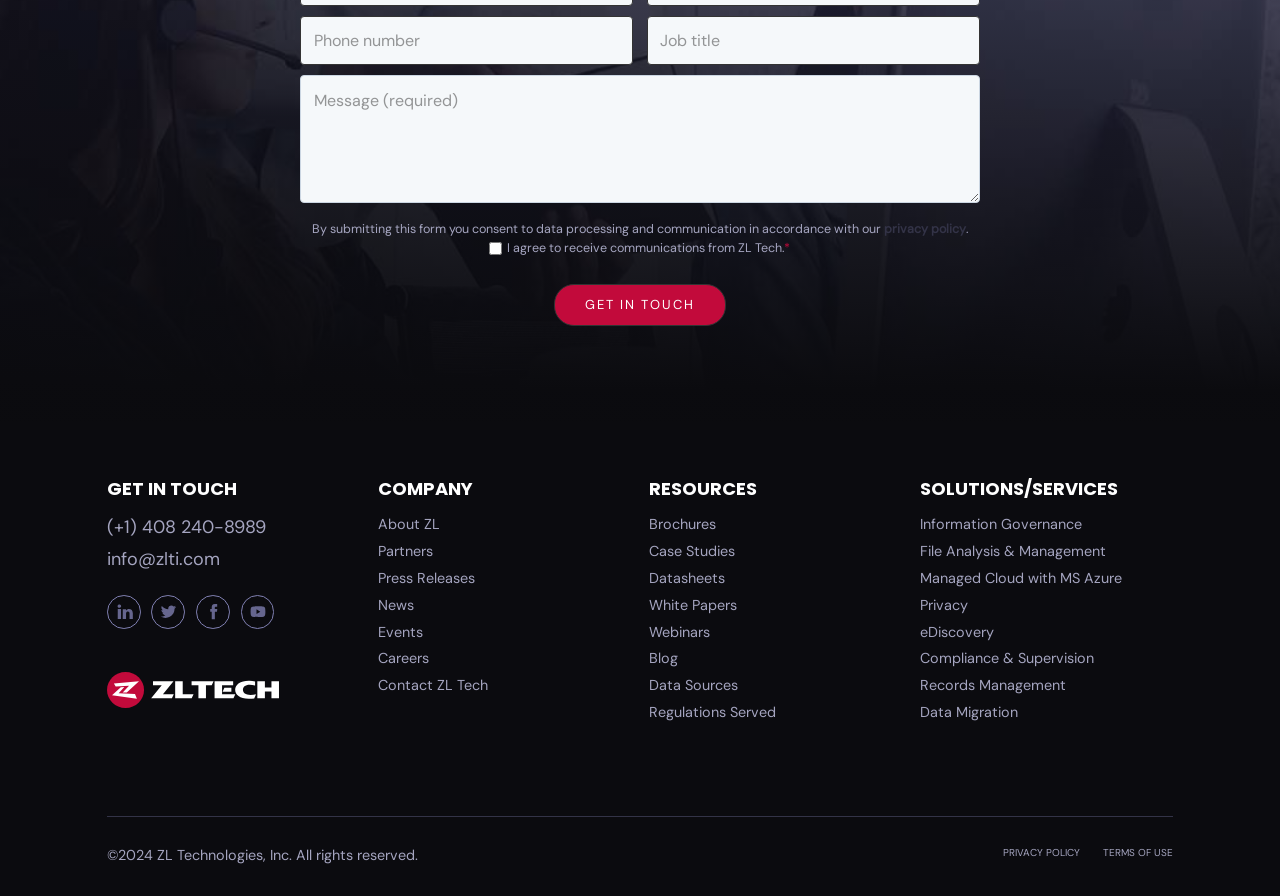Please find the bounding box coordinates of the element that needs to be clicked to perform the following instruction: "Read the privacy policy". The bounding box coordinates should be four float numbers between 0 and 1, represented as [left, top, right, bottom].

[0.691, 0.247, 0.755, 0.265]